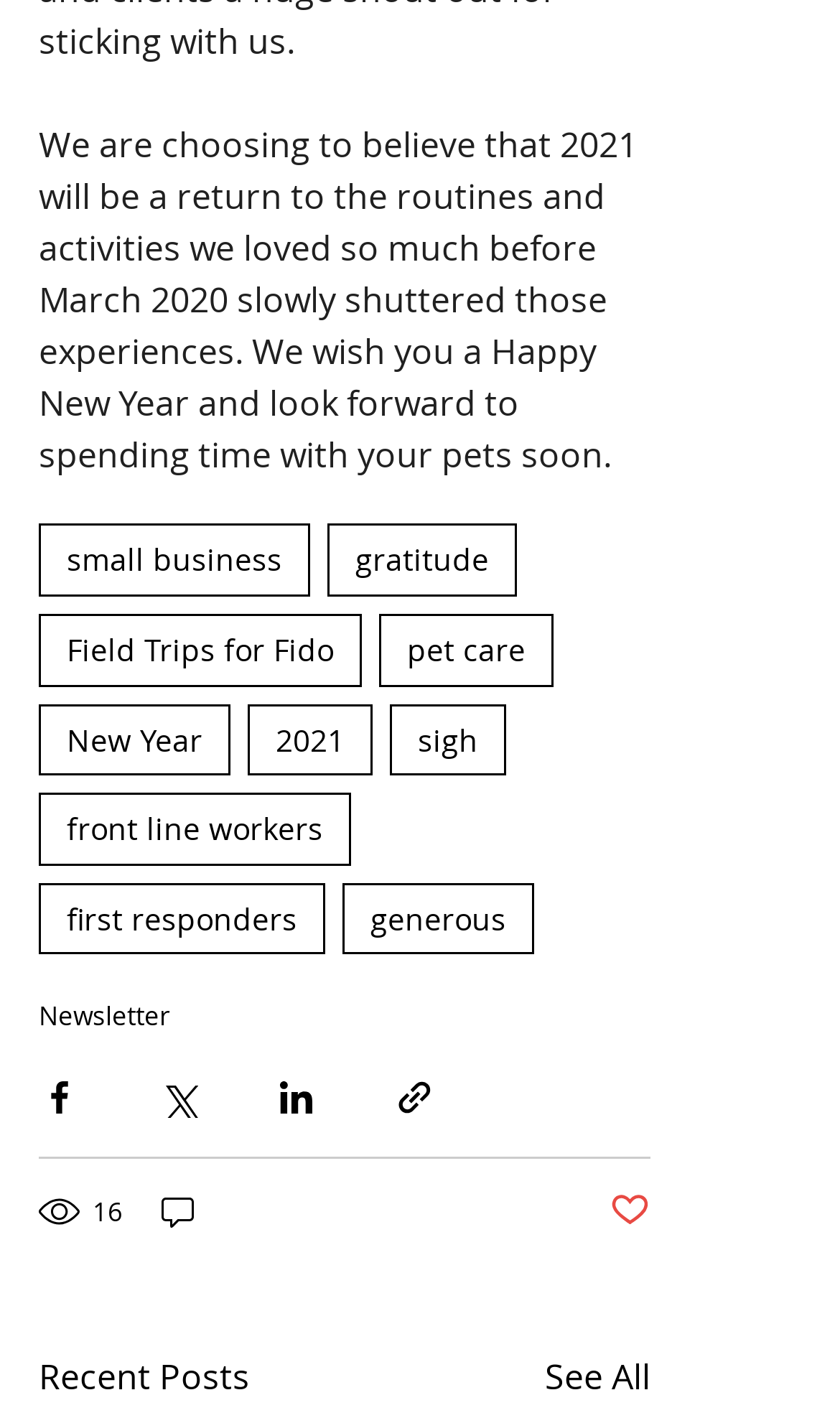Please give a one-word or short phrase response to the following question: 
What is the theme of the New Year message?

Happy New Year